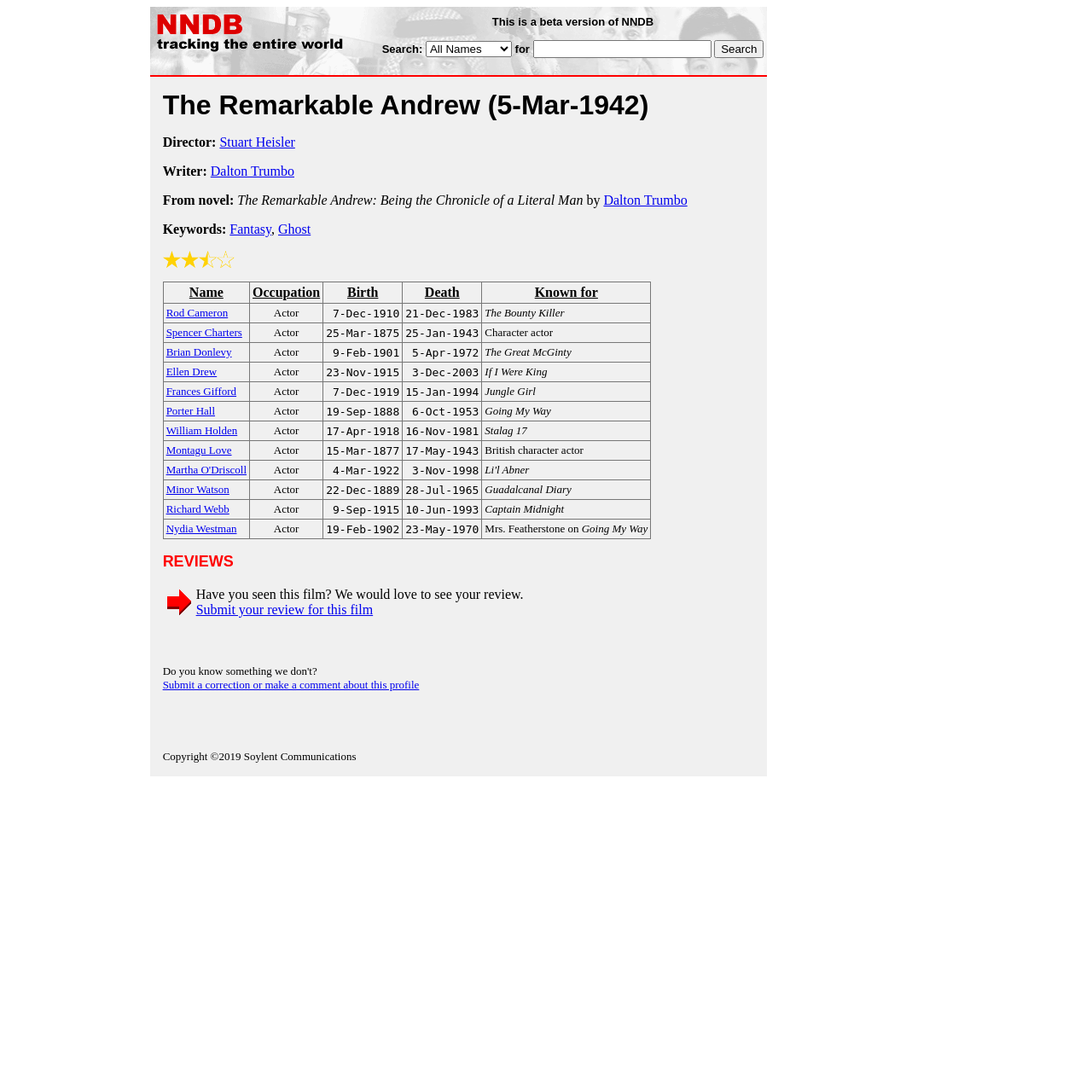Provide the bounding box coordinates in the format (top-left x, top-left y, bottom-right x, bottom-right y). All values are floating point numbers between 0 and 1. Determine the bounding box coordinate of the UI element described as: Occupation

[0.231, 0.261, 0.293, 0.275]